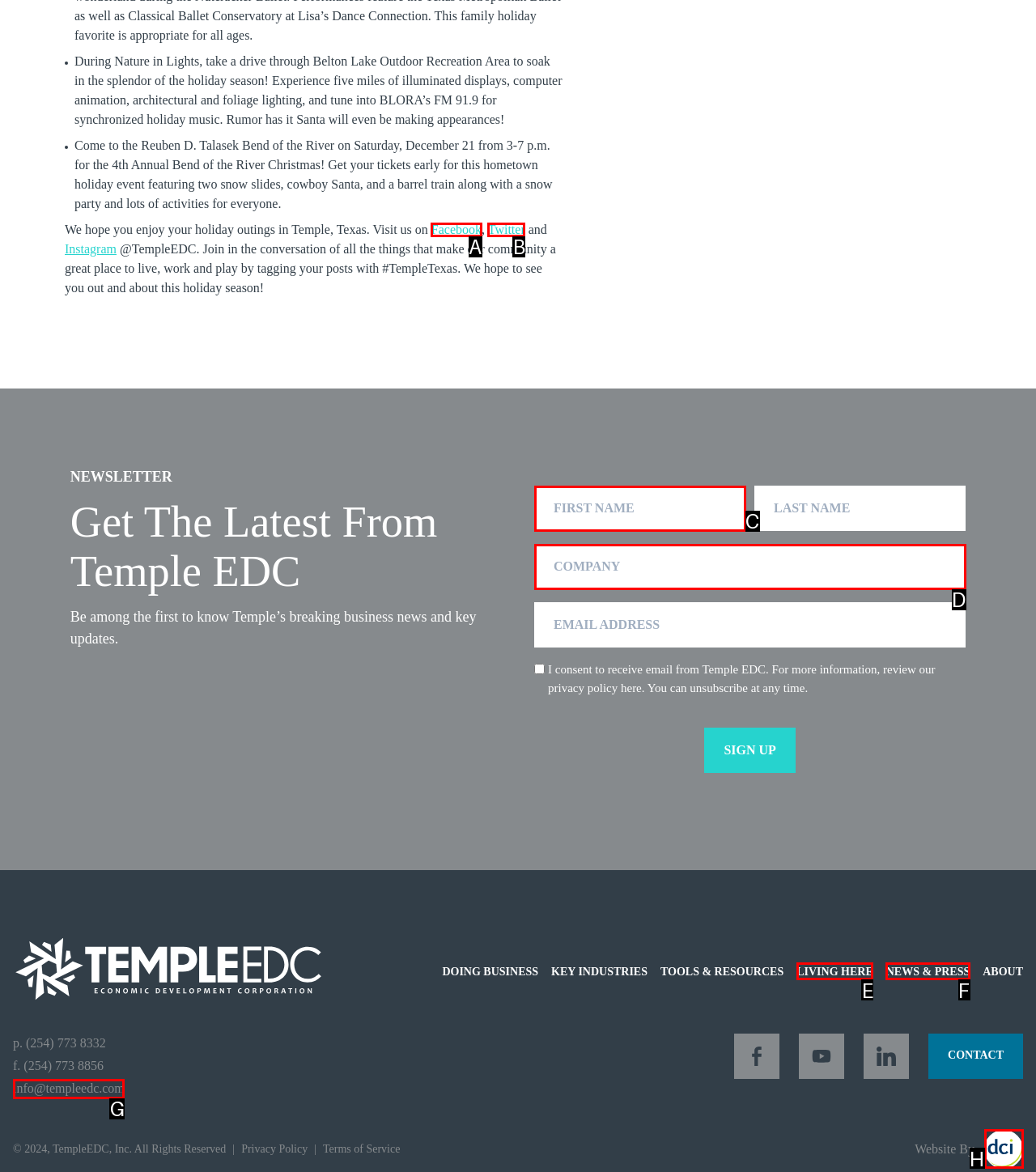Which UI element matches this description: name="input_4" placeholder="Company"?
Reply with the letter of the correct option directly.

D